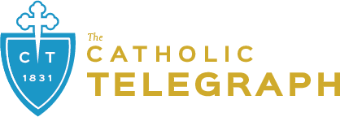In what year was The Catholic Telegraph established?
Answer the question using a single word or phrase, according to the image.

1831